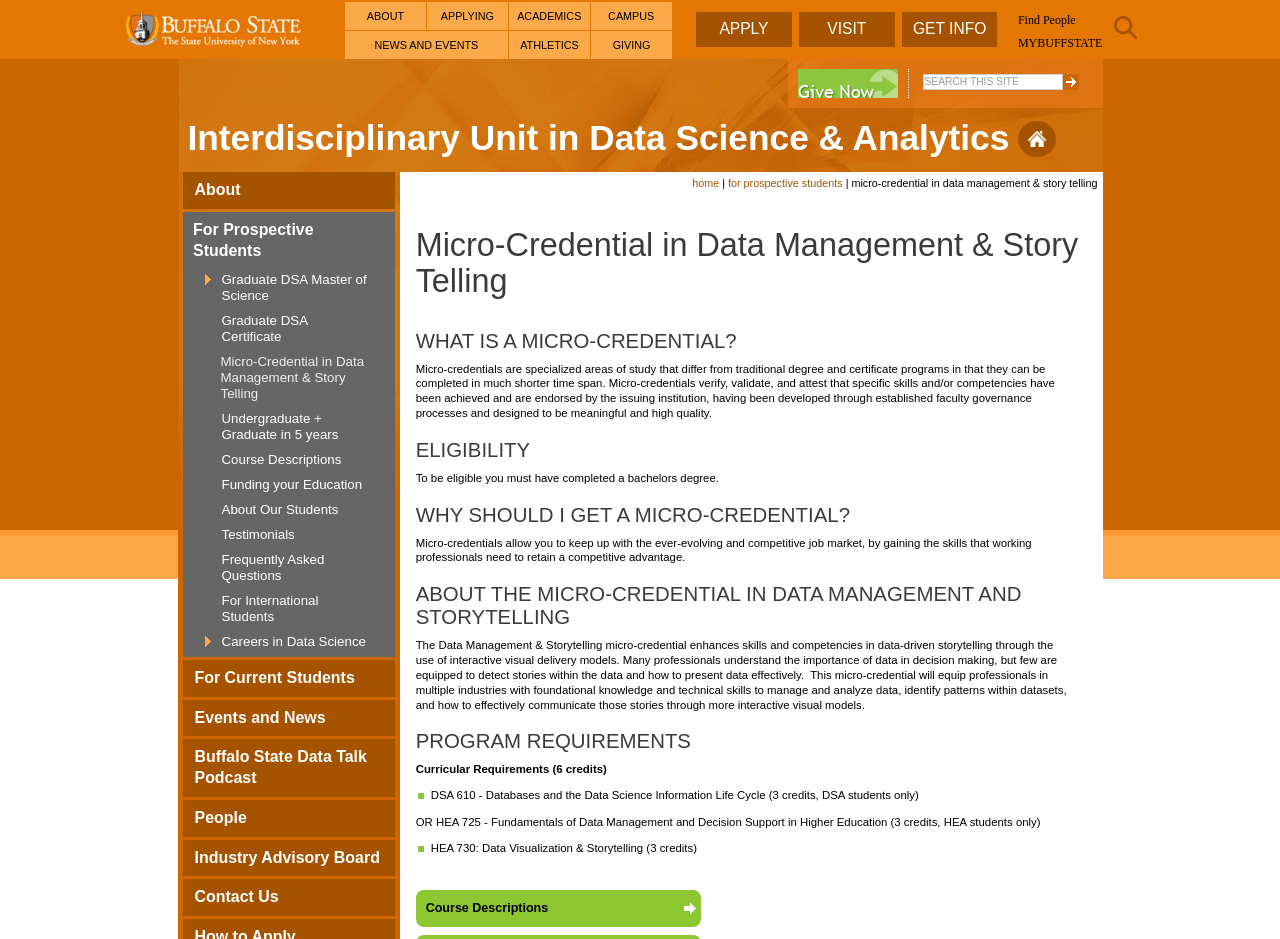Please find the bounding box coordinates of the element that you should click to achieve the following instruction: "Learn more about the Interdisciplinary Unit in Data Science & Analytics". The coordinates should be presented as four float numbers between 0 and 1: [left, top, right, bottom].

[0.146, 0.126, 0.789, 0.167]